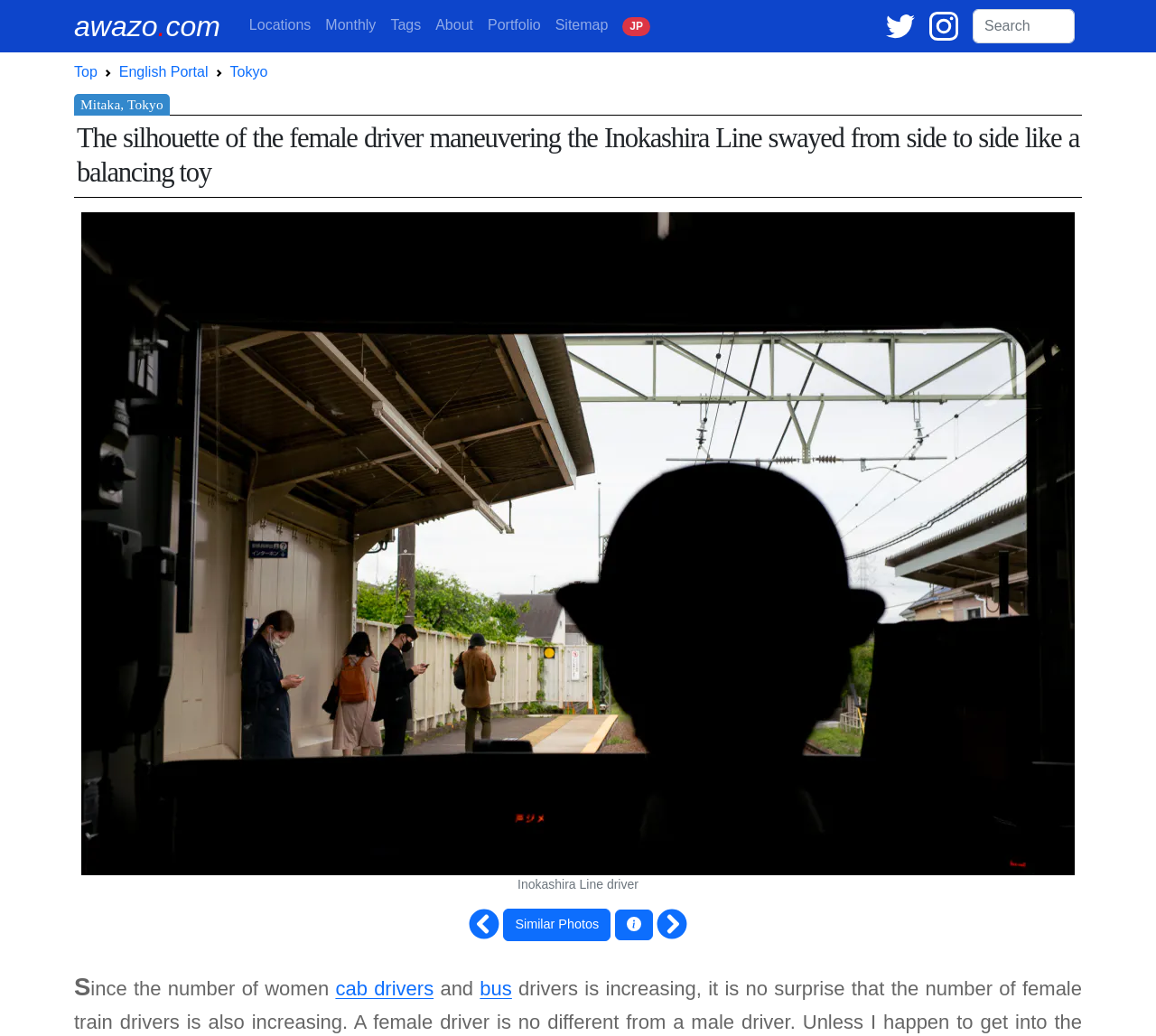From the element description Tags, predict the bounding box coordinates of the UI element. The coordinates must be specified in the format (top-left x, top-left y, bottom-right x, bottom-right y) and should be within the 0 to 1 range.

[0.332, 0.009, 0.37, 0.04]